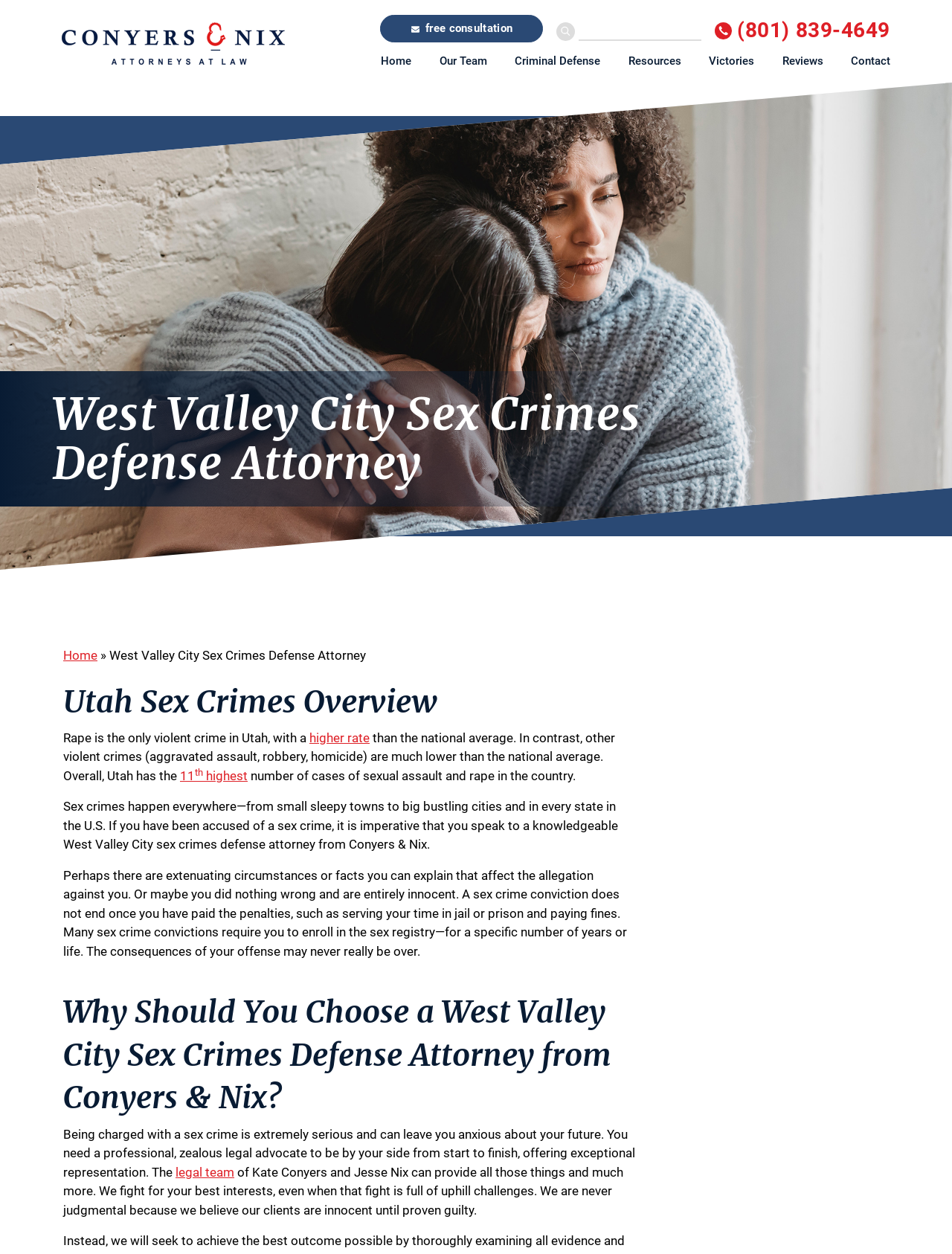Find the bounding box of the UI element described as follows: "11th highest".

[0.189, 0.613, 0.26, 0.624]